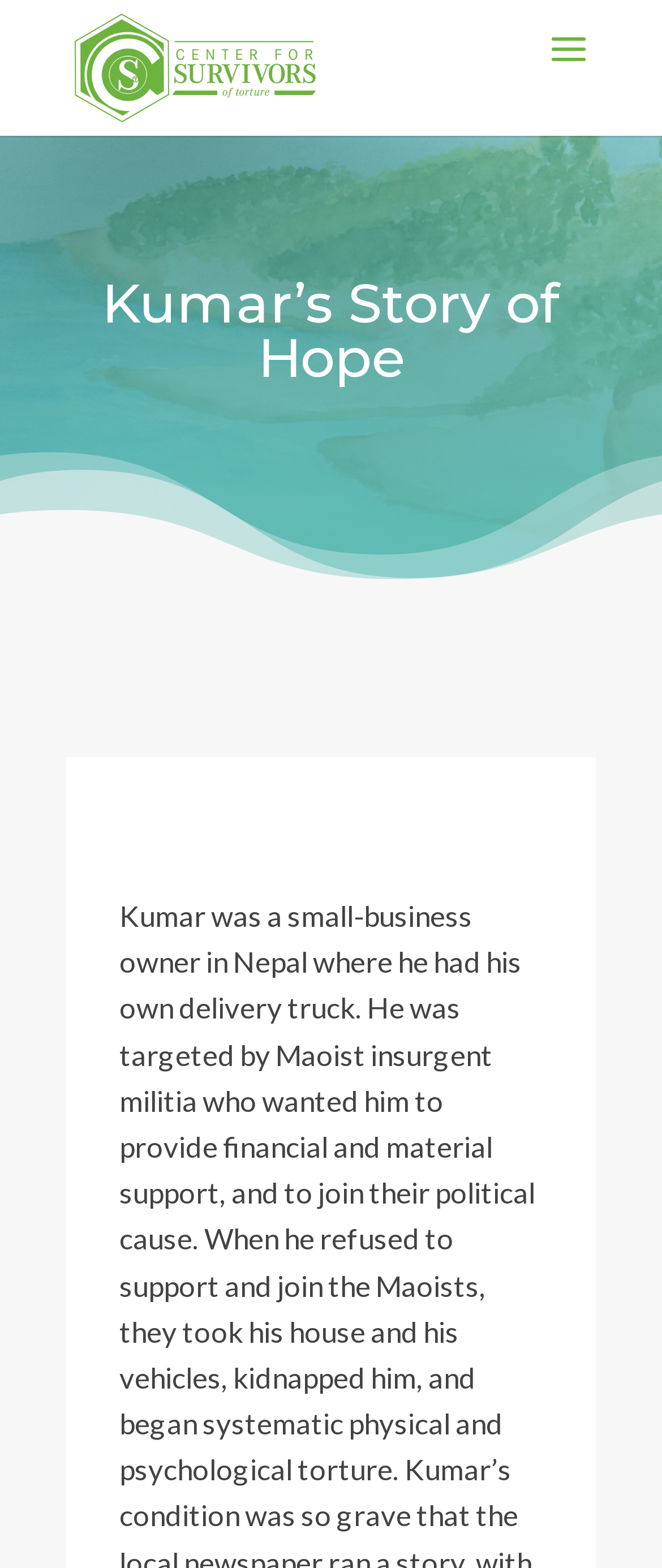Extract the bounding box of the UI element described as: "alt="Center For Survivors of Torture"".

[0.113, 0.031, 0.476, 0.052]